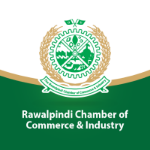Based on what you see in the screenshot, provide a thorough answer to this question: What is symbolized by the stylized wheat sheaves and tools in the logo?

The caption states that the stylized wheat sheaves and tools in the logo symbolize commerce and industry, which are the primary focus areas of the Rawalpindi Chamber of Commerce & Industry.